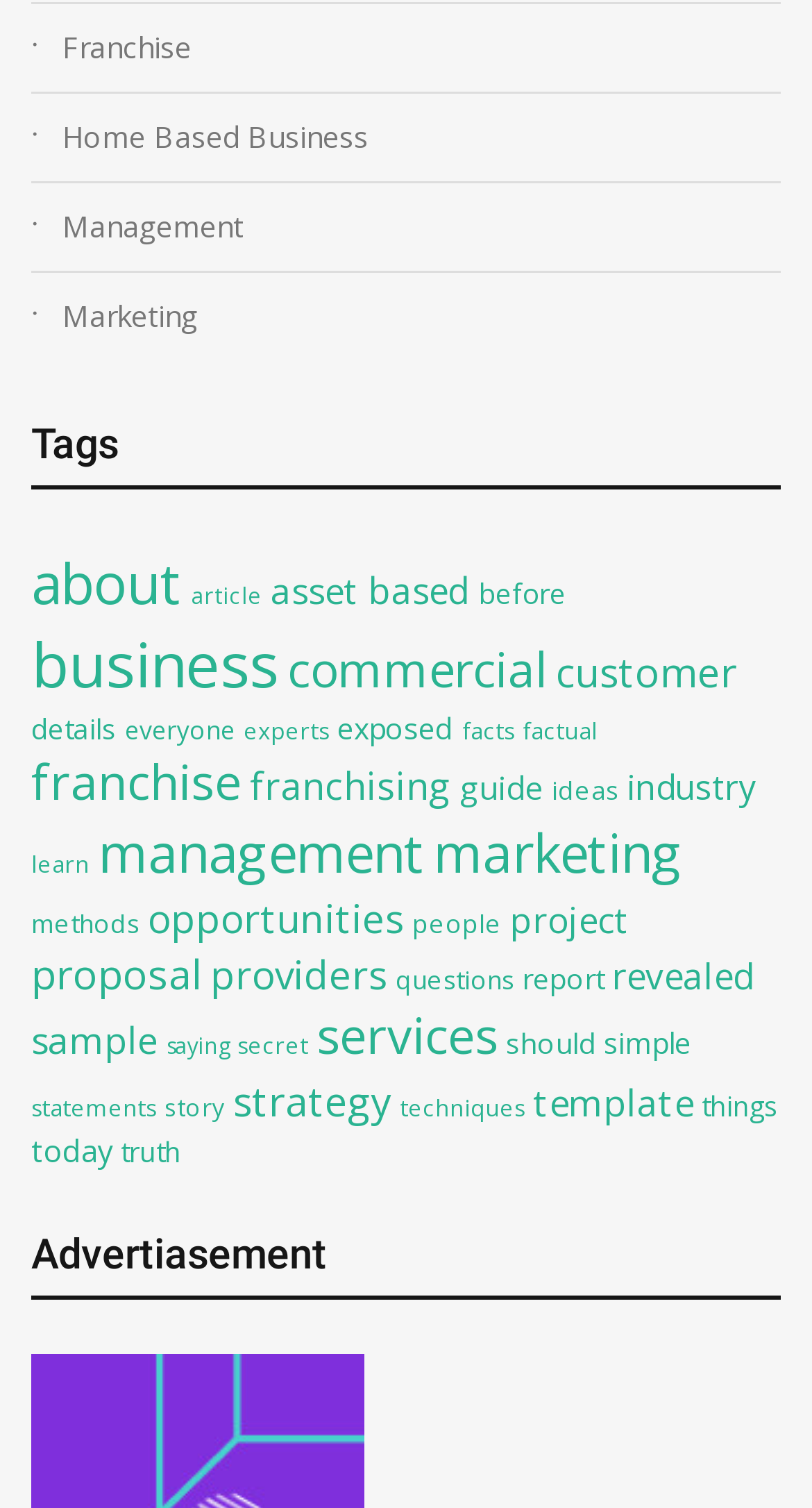Could you highlight the region that needs to be clicked to execute the instruction: "Read articles about 'management'"?

[0.121, 0.541, 0.523, 0.588]